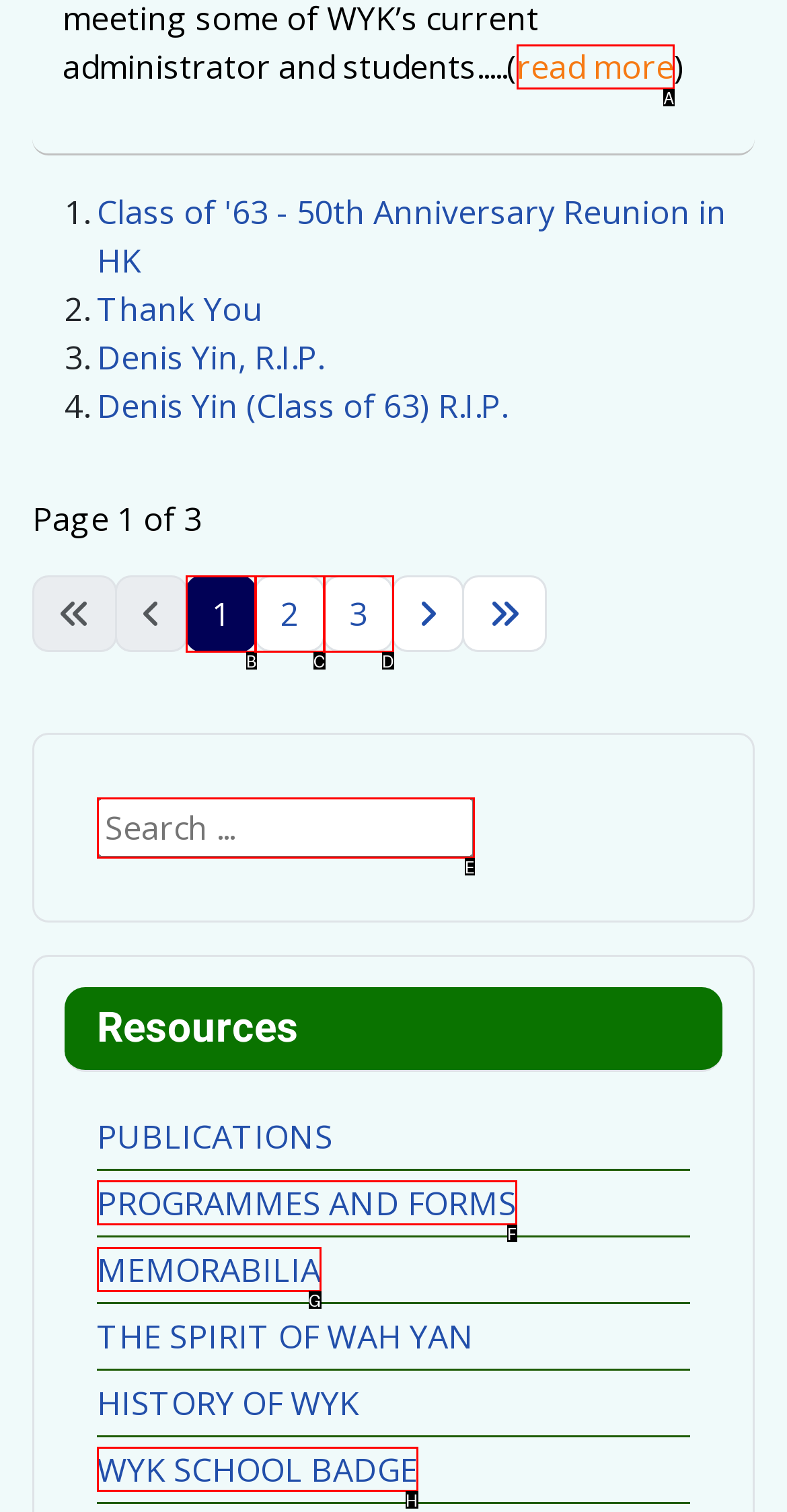Determine which HTML element corresponds to the description: WYK School Badge. Provide the letter of the correct option.

H